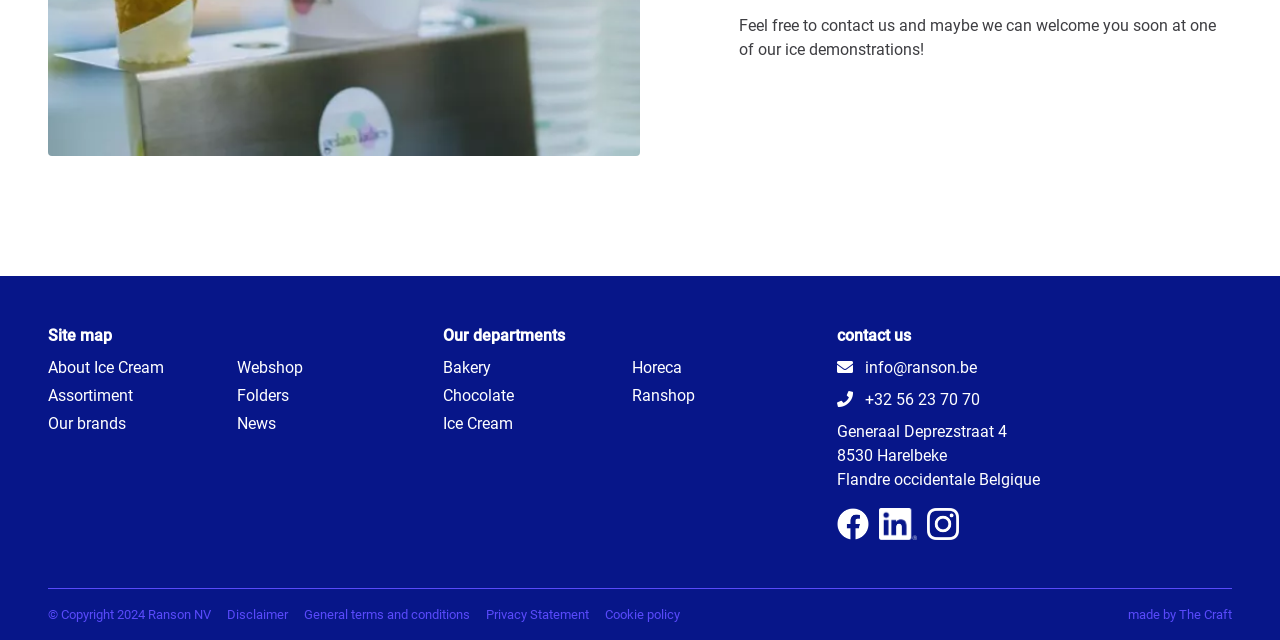Given the description "About Ice Cream", provide the bounding box coordinates of the corresponding UI element.

[0.038, 0.559, 0.128, 0.588]